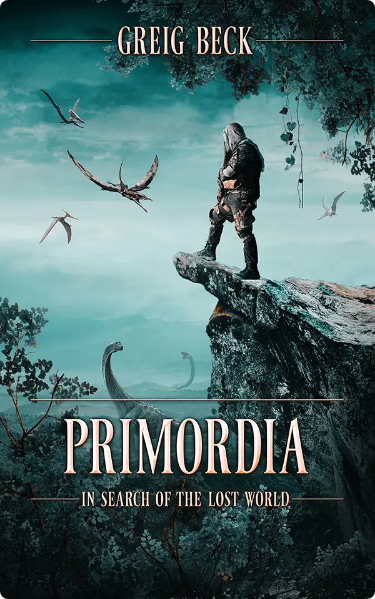Refer to the image and provide an in-depth answer to the question:
What type of creatures are present in the landscape?

The image depicts a lush and vibrant landscape filled with prehistoric creatures, which suggests that the story is related to ancient times and exploration.